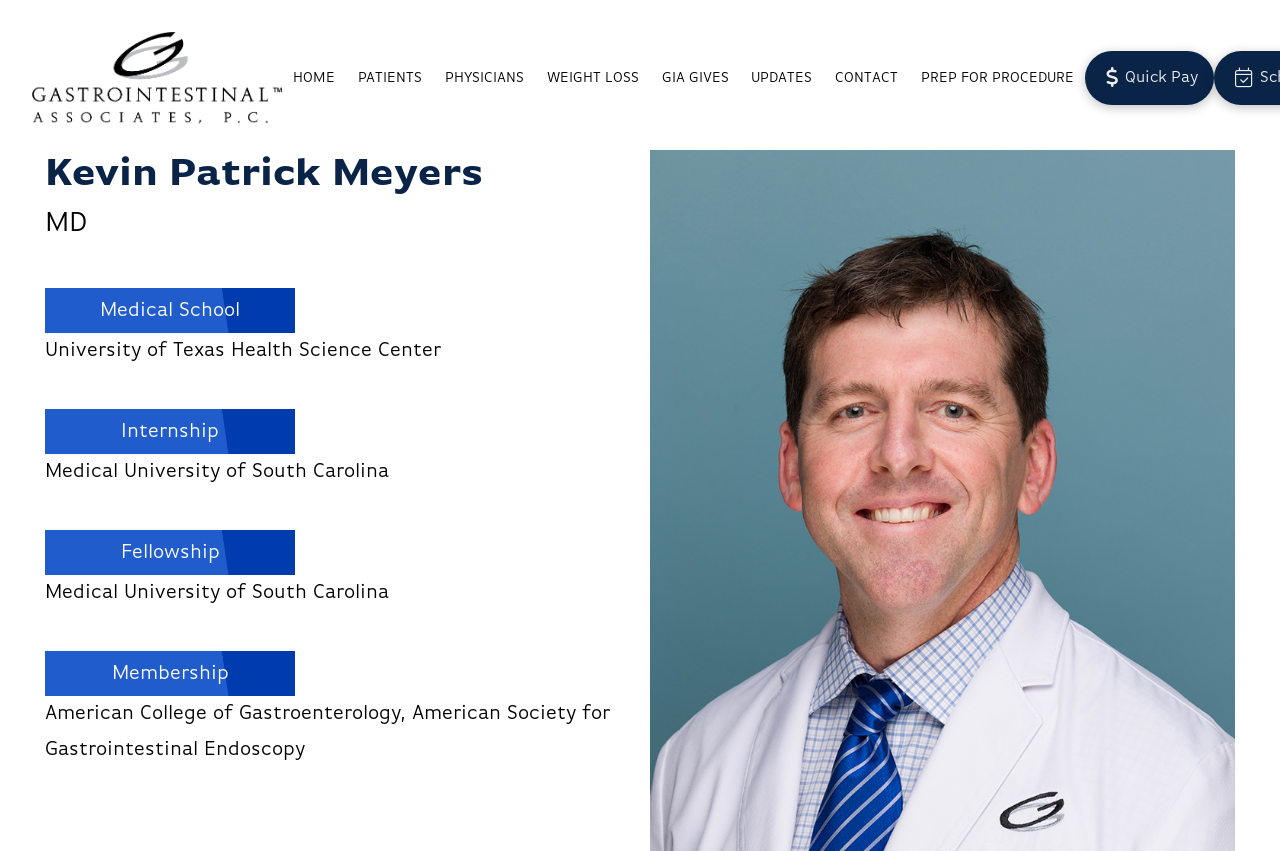What is the doctor's name?
Please answer the question as detailed as possible based on the image.

I found the doctor's name by looking at the heading element on the webpage, which says 'Kevin Patrick Meyers'.